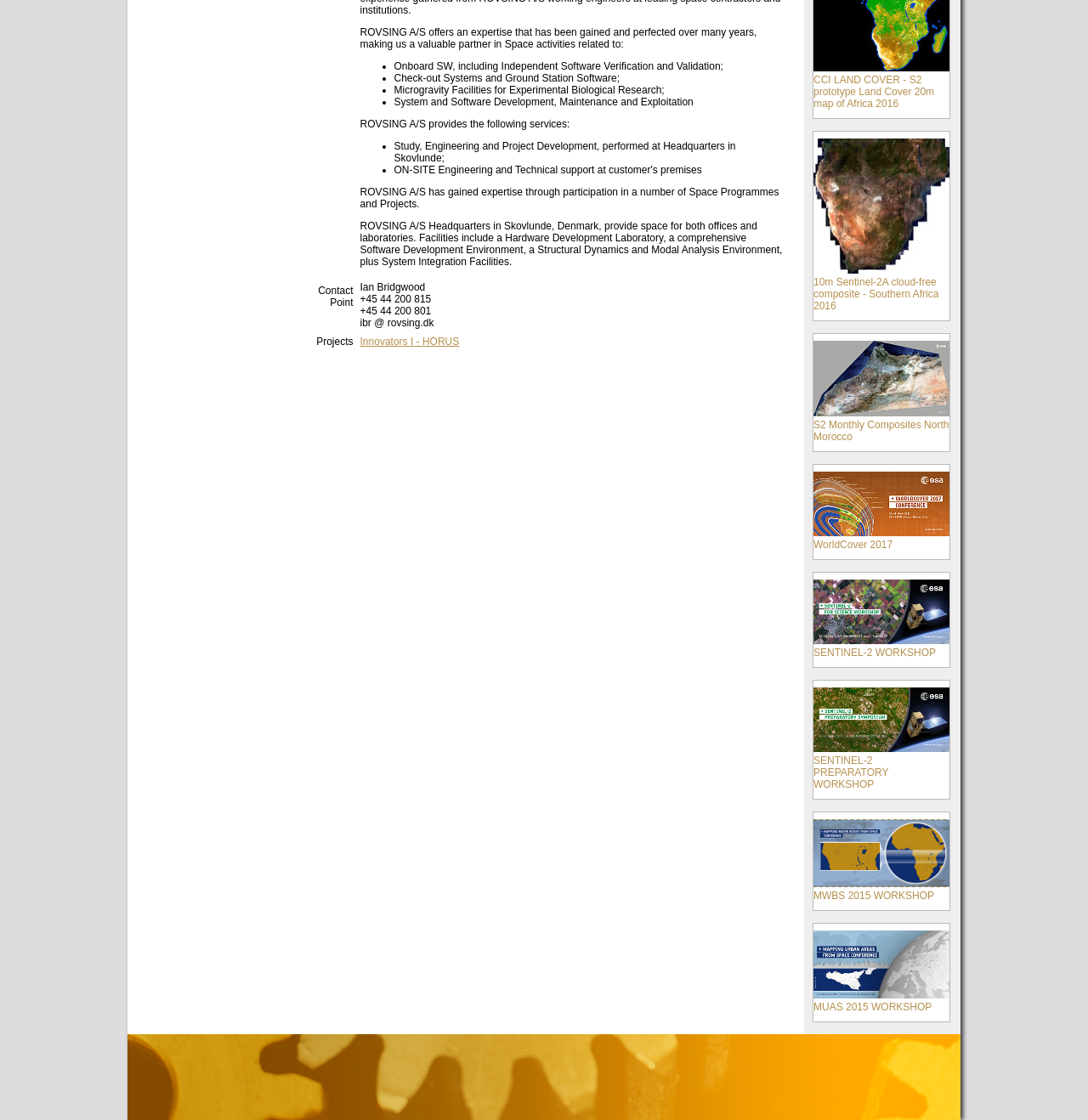Bounding box coordinates are specified in the format (top-left x, top-left y, bottom-right x, bottom-right y). All values are floating point numbers bounded between 0 and 1. Please provide the bounding box coordinate of the region this sentence describes: MUAS 2015 WORKSHOP

[0.748, 0.825, 0.873, 0.904]